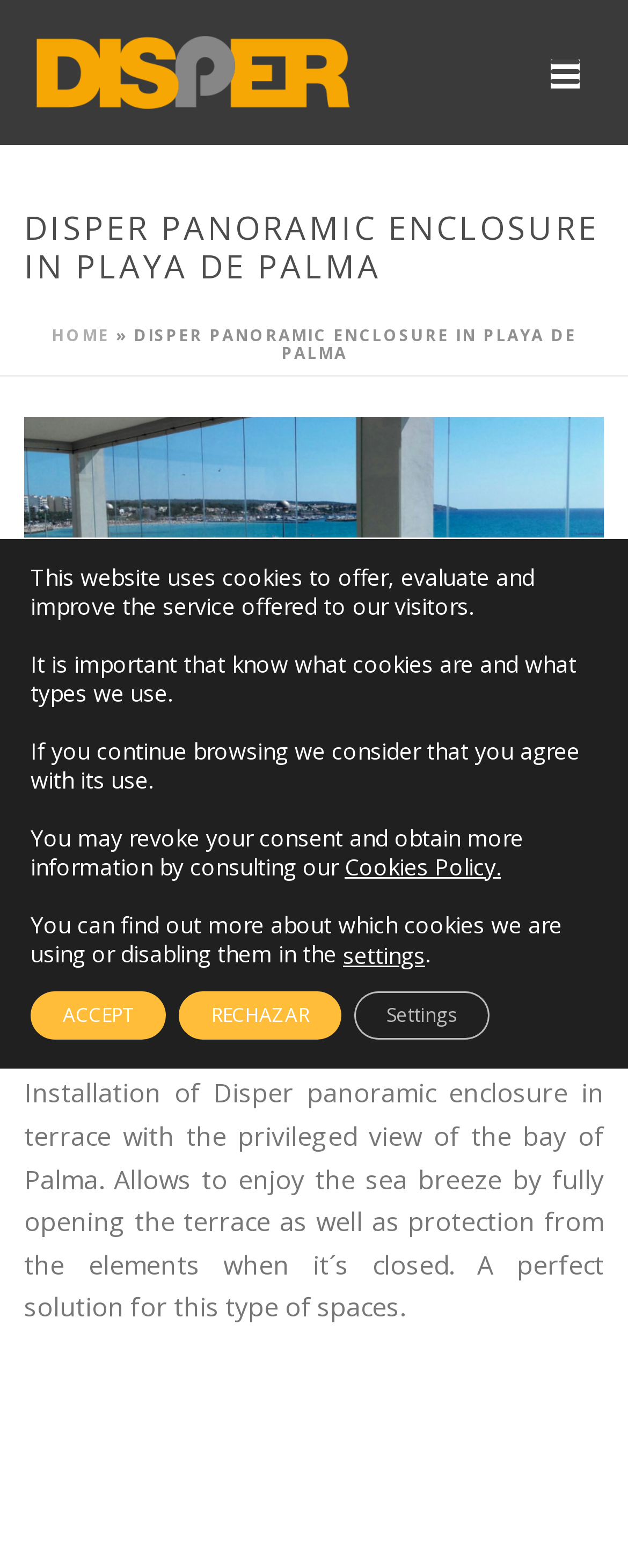Find the bounding box coordinates for the HTML element specified by: "Cookies Policy.".

[0.549, 0.543, 0.797, 0.562]